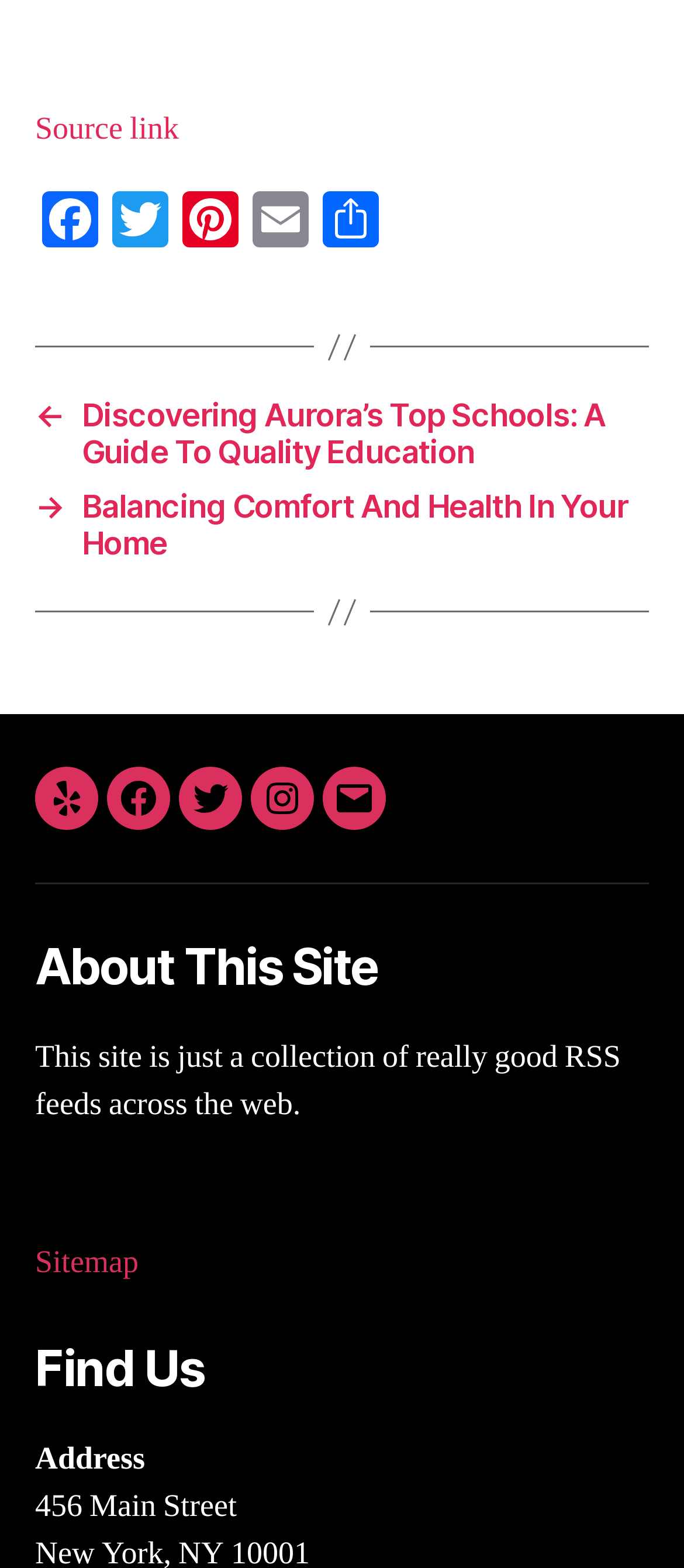What is the address mentioned on the website?
Please provide a full and detailed response to the question.

The static text 'Address' is followed by '456 Main Street', which suggests that this is the address mentioned on the website.